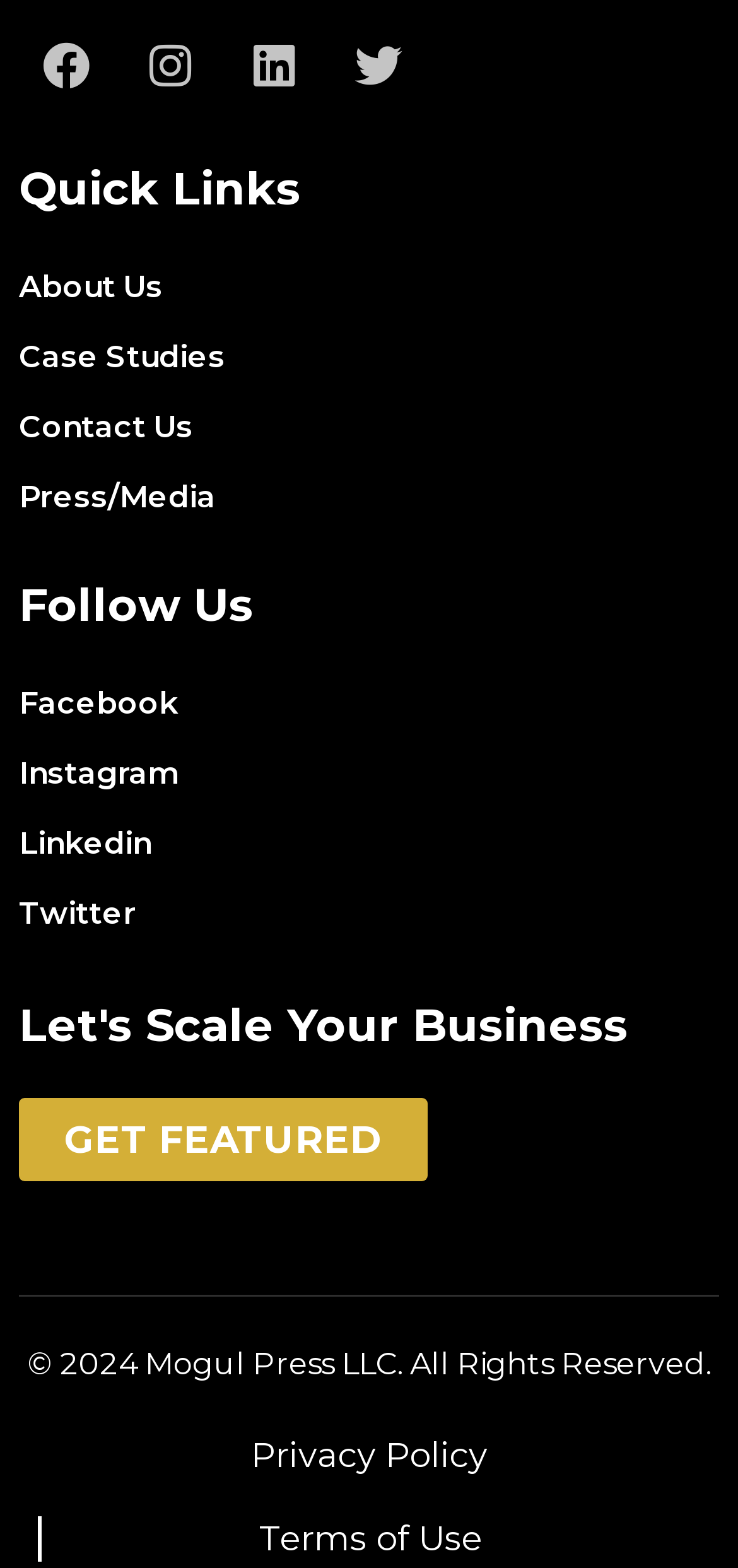What is the call-to-action button at the bottom of the page?
Answer the question with as much detail as you can, using the image as a reference.

At the bottom of the page, I found a link with the text 'GET FEATURED', which appears to be a call-to-action button.